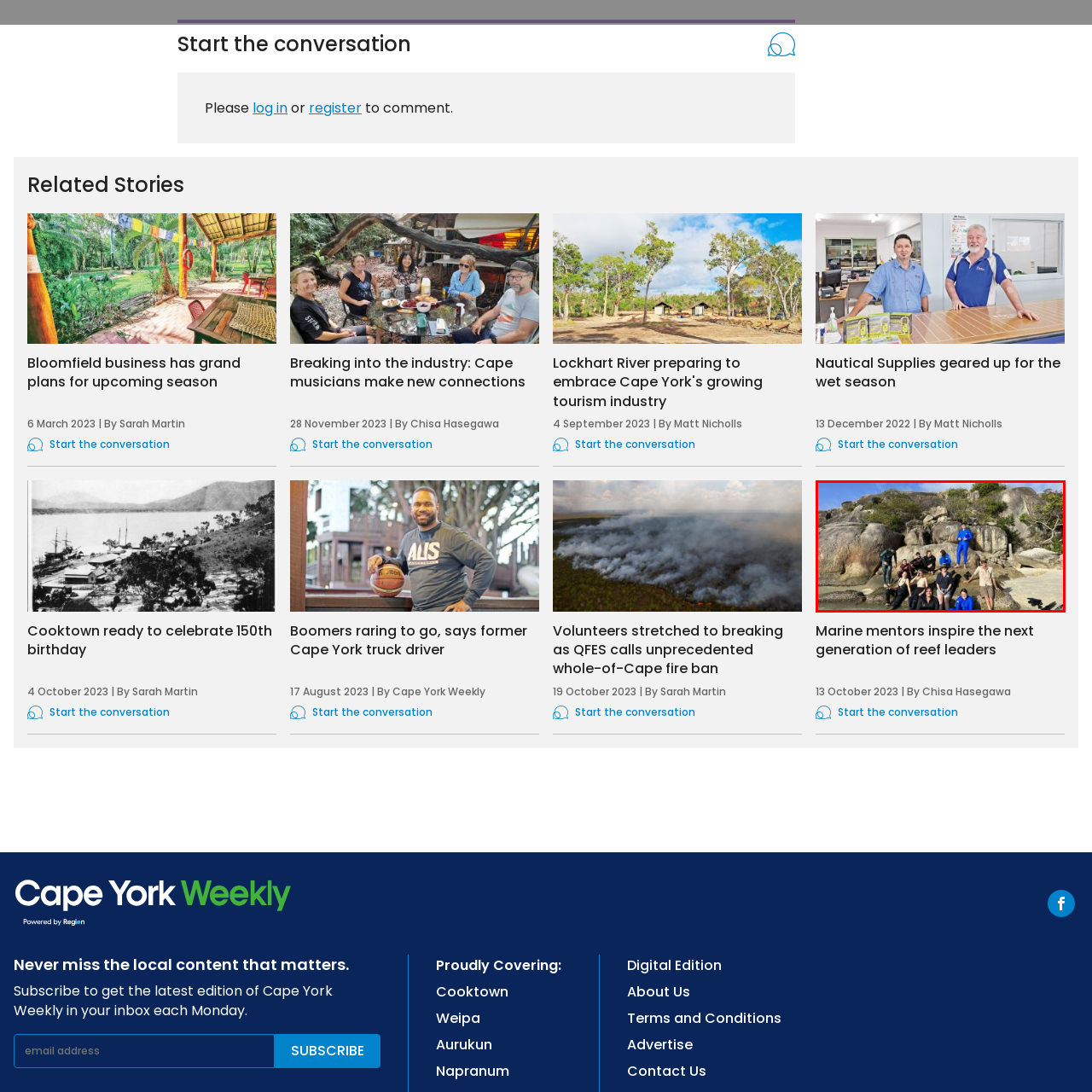What is the atmosphere of the gathering?  
Look closely at the image marked by the red border and give a detailed response rooted in the visual details found within the image.

The caption describes the atmosphere of the gathering as relaxed and friendly, emphasizing camaraderie among the participants, which suggests that the individuals in the image are enjoying each other's company in a peaceful environment.